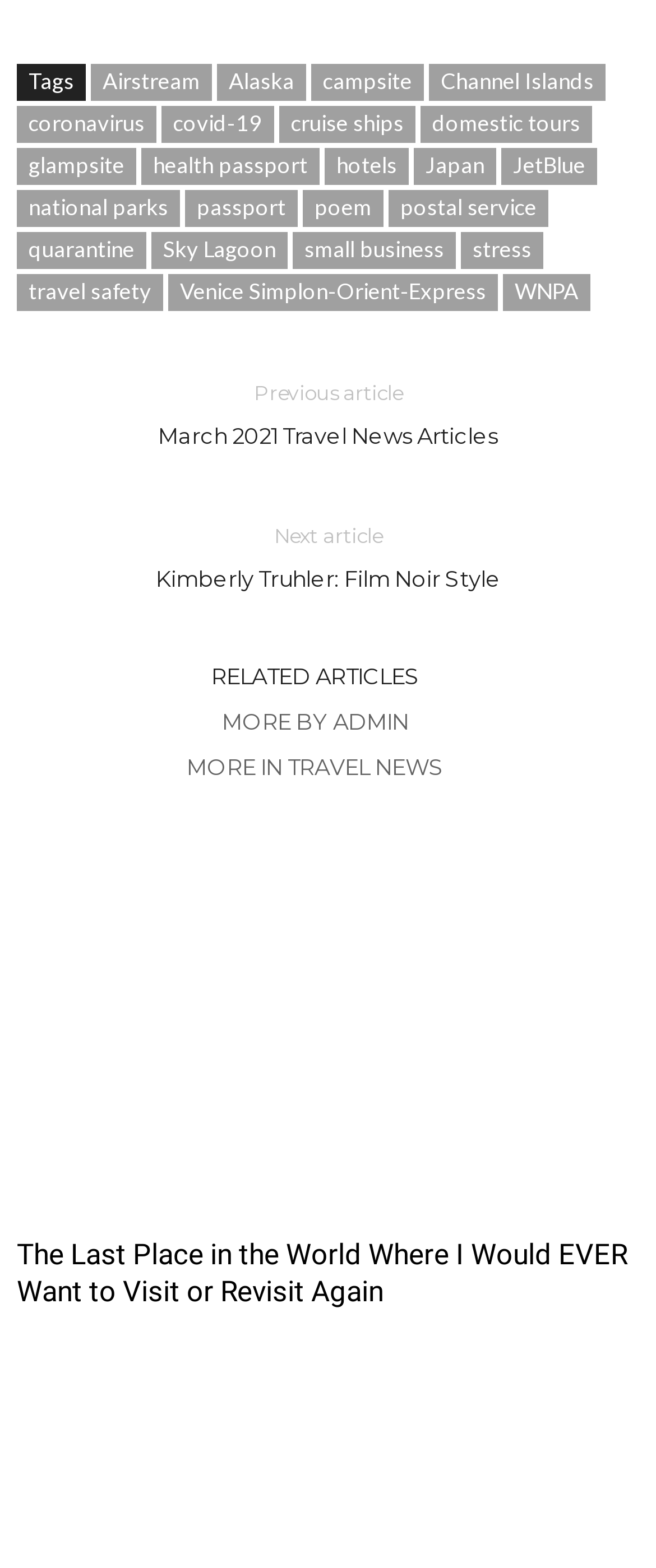Please locate the bounding box coordinates of the region I need to click to follow this instruction: "Search for something".

None